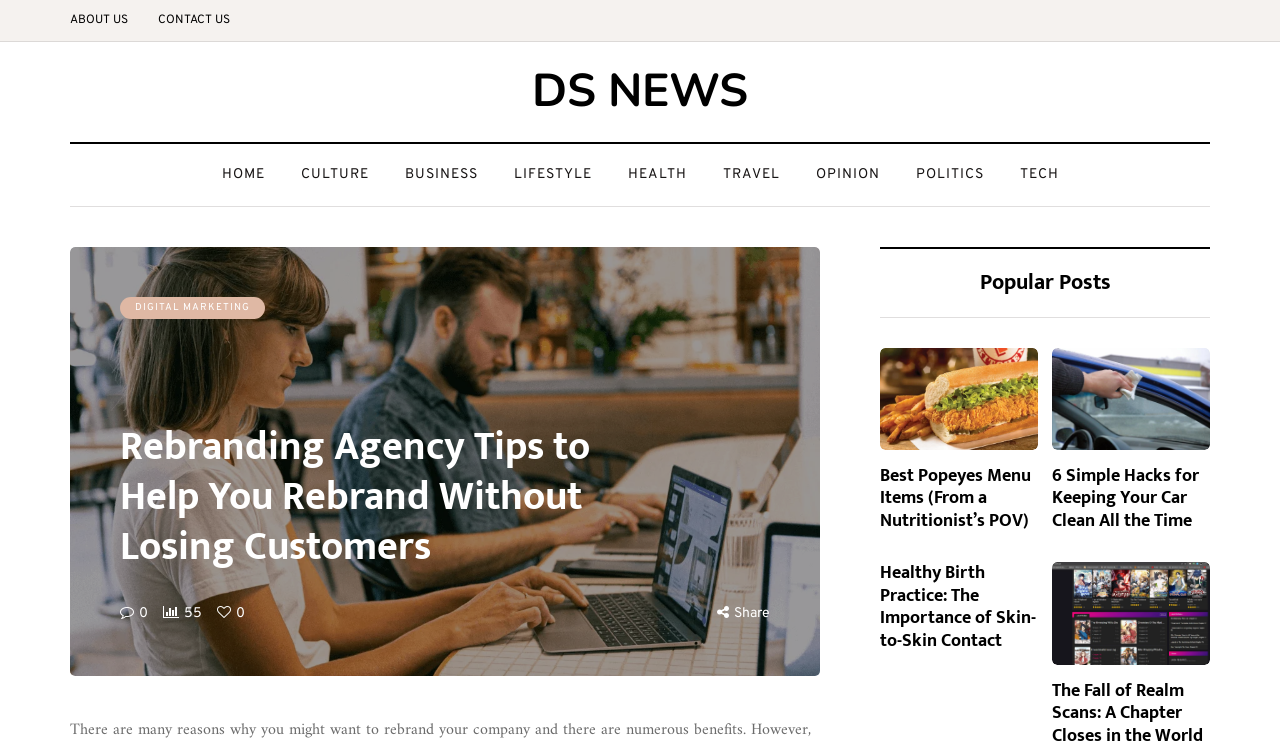Answer this question using a single word or a brief phrase:
How many links are in the footer menu?

7